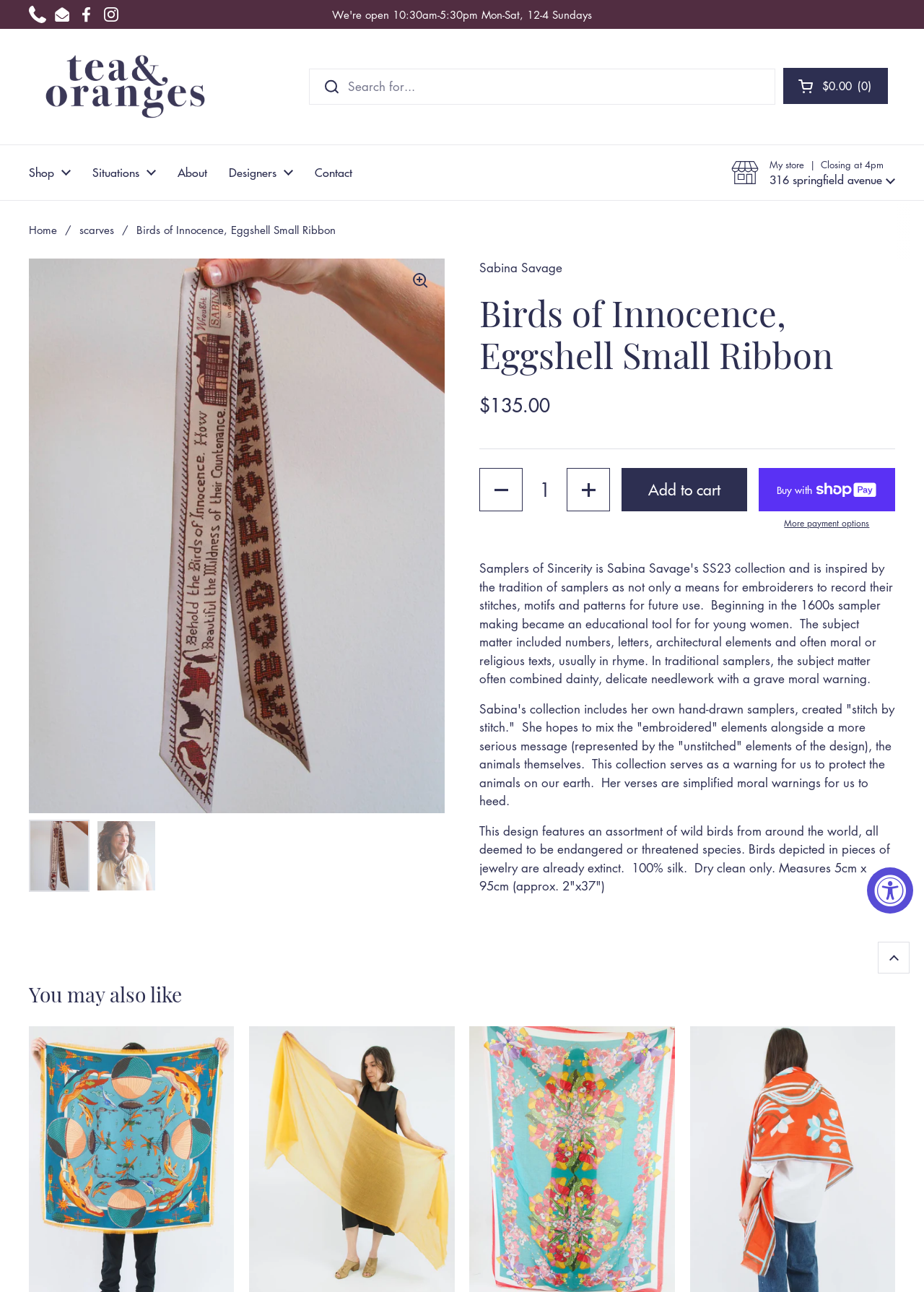What is the headline of the webpage?

Birds of Innocence, Eggshell Small Ribbon